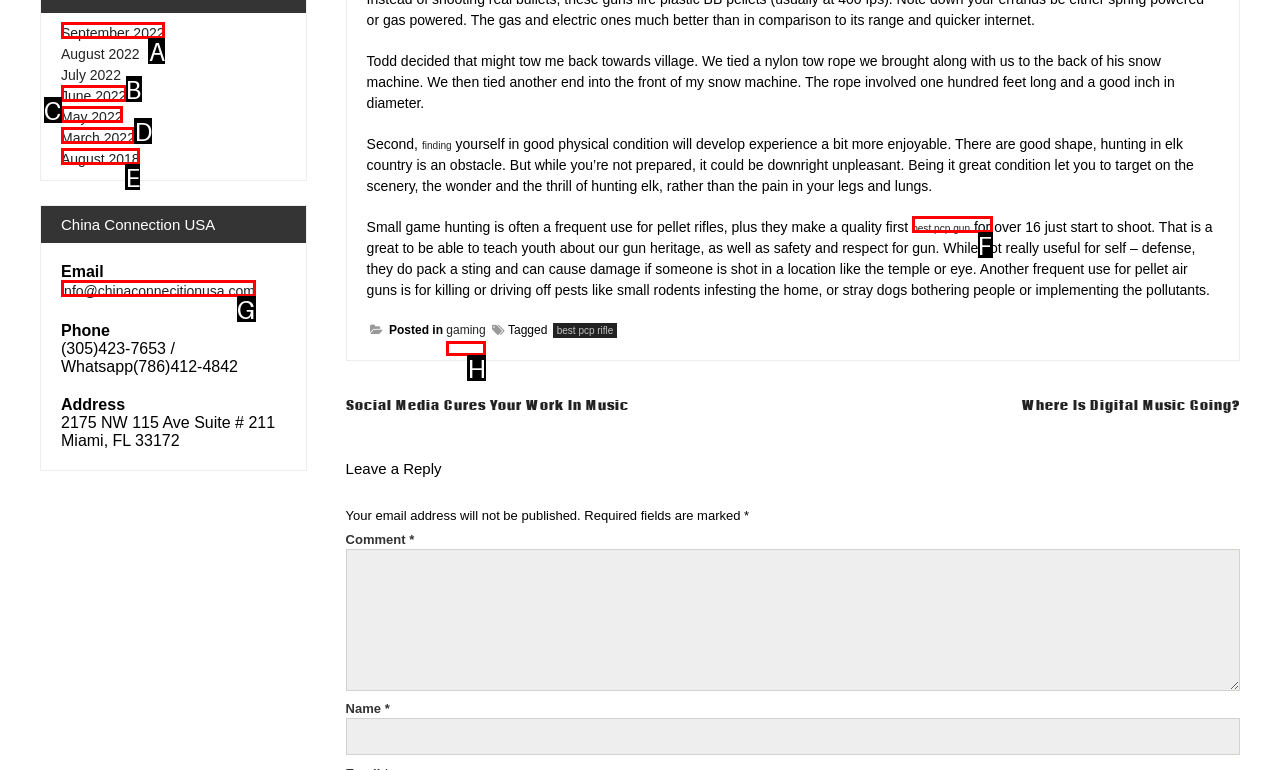Find the option that fits the given description: best pcp gun
Answer with the letter representing the correct choice directly.

F